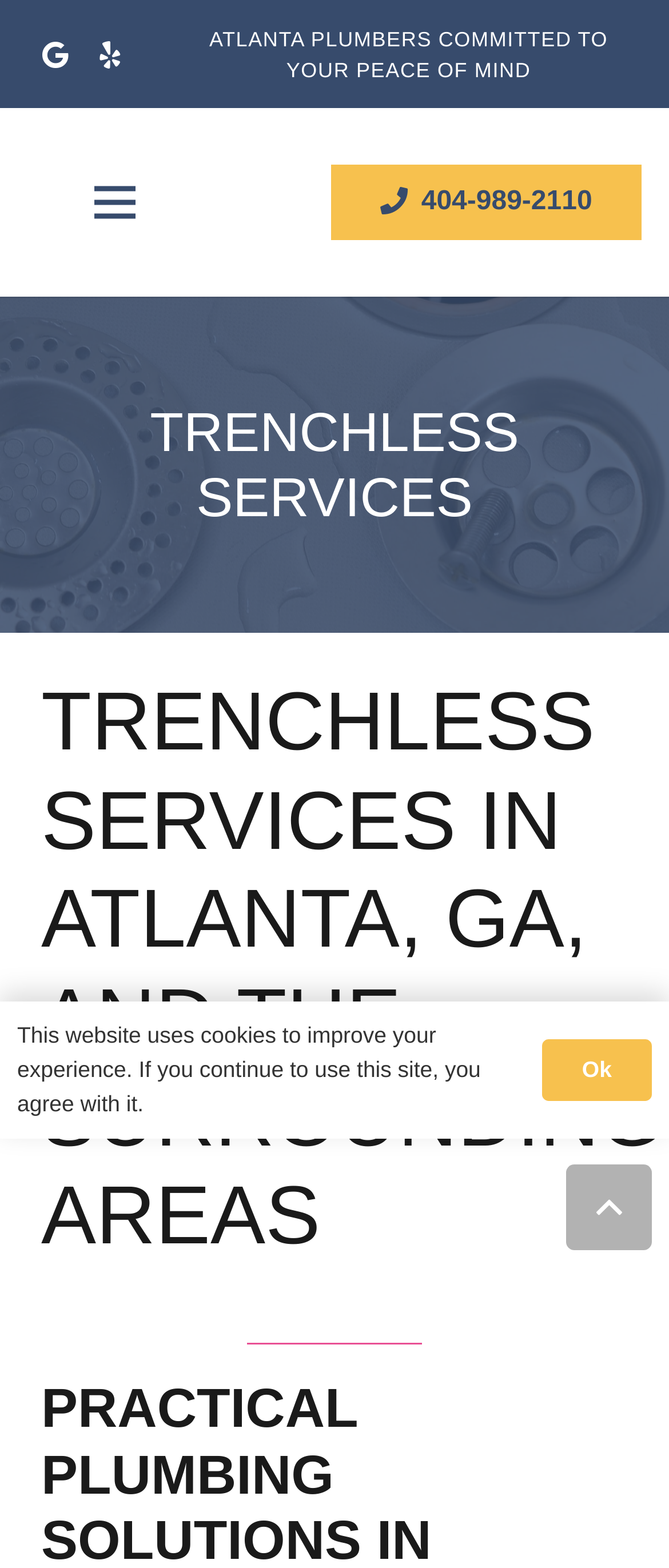Illustrate the webpage thoroughly, mentioning all important details.

The webpage is about Sewer Pro, a company offering trenchless services in Atlanta, GA, and nearby areas. At the top left corner, there are two links to Google and Yelp, respectively. Next to them, a prominent static text "ATLANTA PLUMBERS COMMITTED TO YOUR PEACE OF MIND" spans across the top section of the page. 

Below this text, there is a link to the menu, followed by a phone number link "404-989-2110" with a phone icon. A large background image occupies the entire width of the page, stretching from the top to about 40% of the page height.

The main content of the page starts with two headings, "TRENCHLESS SERVICES" and "TRENCHLESS SERVICES IN ATLANTA, GA, AND THE SURROUNDING AREAS", which are positioned side by side, taking up most of the page width. 

At the bottom right corner of the page, there is a "Back to top" button. A cookie policy notification is displayed near the bottom of the page, with a static text explaining the website's cookie usage and an "Ok" button to acknowledge it.